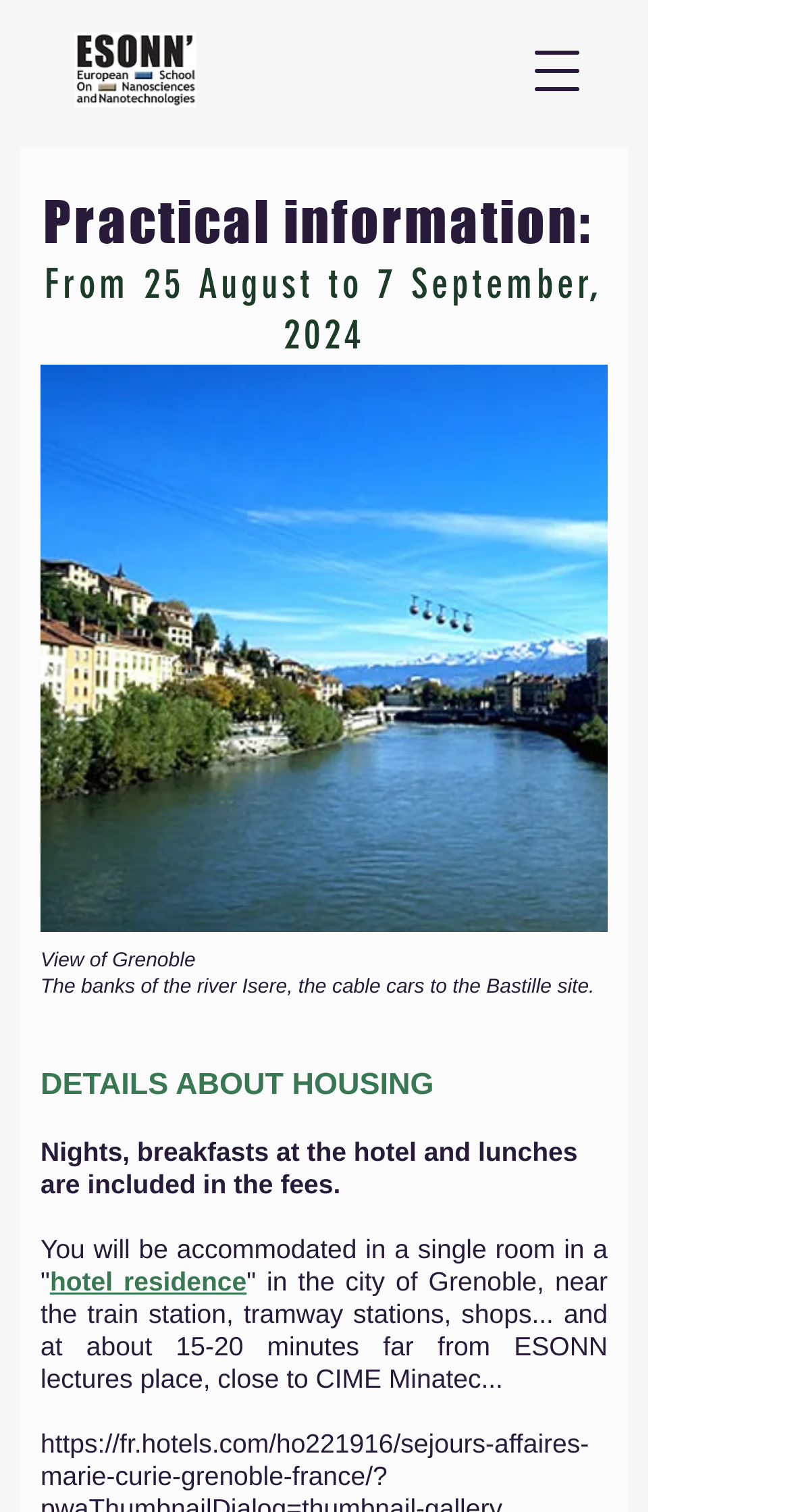Identify the bounding box coordinates for the UI element described by the following text: "hotel residence". Provide the coordinates as four float numbers between 0 and 1, in the format [left, top, right, bottom].

[0.063, 0.837, 0.312, 0.857]